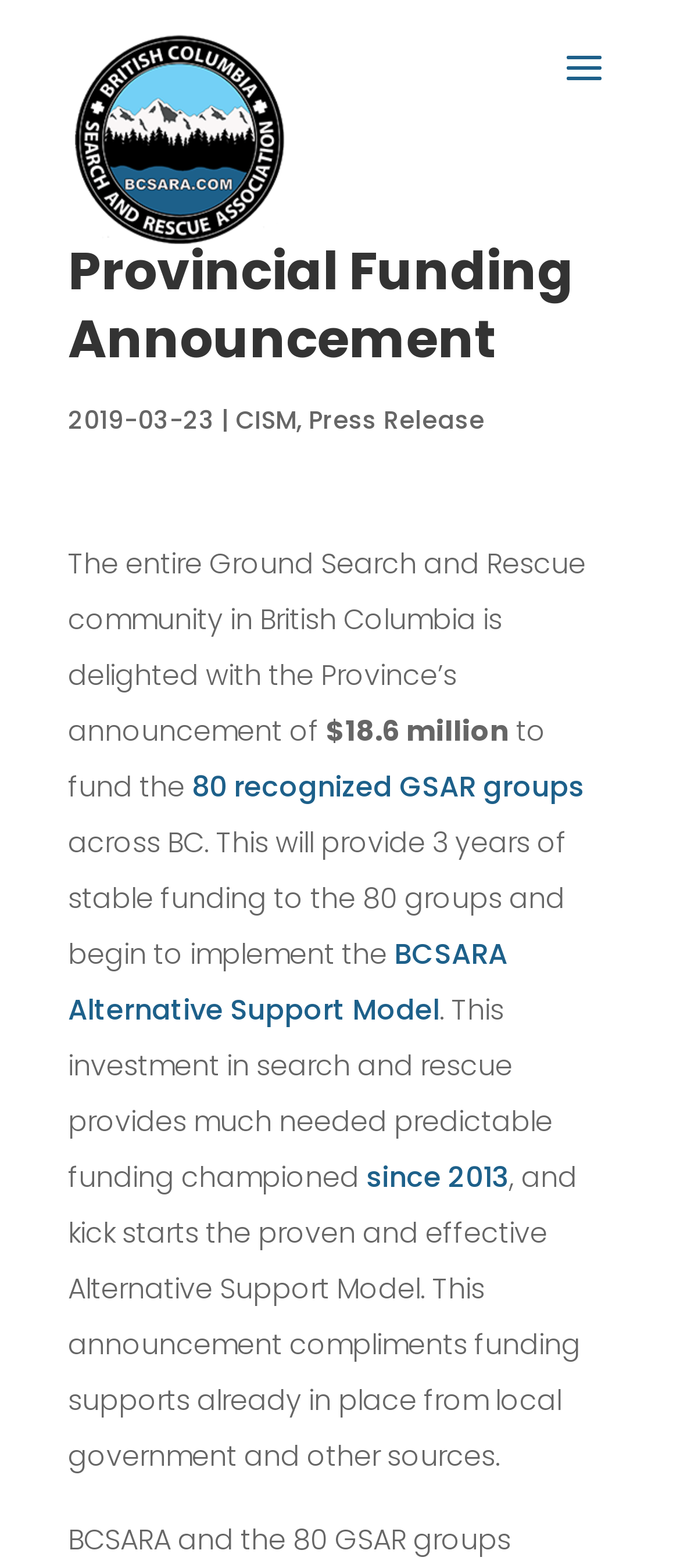What year did the championing of predictable funding start?
Give a one-word or short phrase answer based on the image.

2013